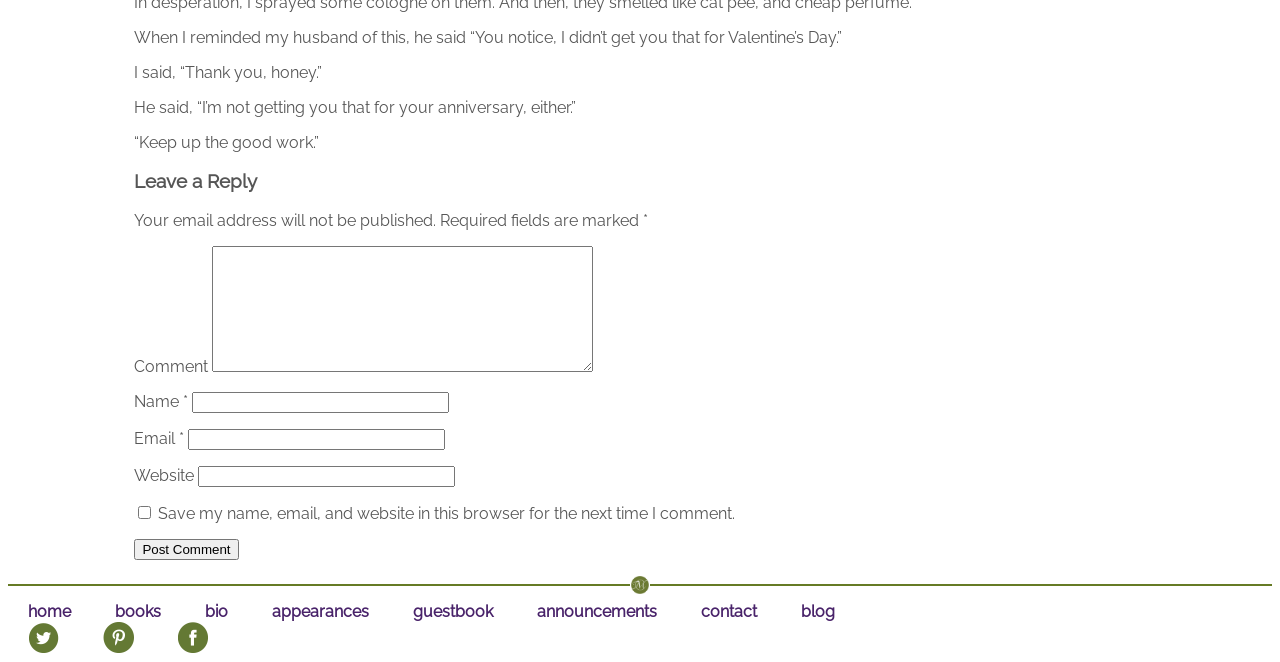Locate the bounding box coordinates of the segment that needs to be clicked to meet this instruction: "Click on the 'About Us' link".

None